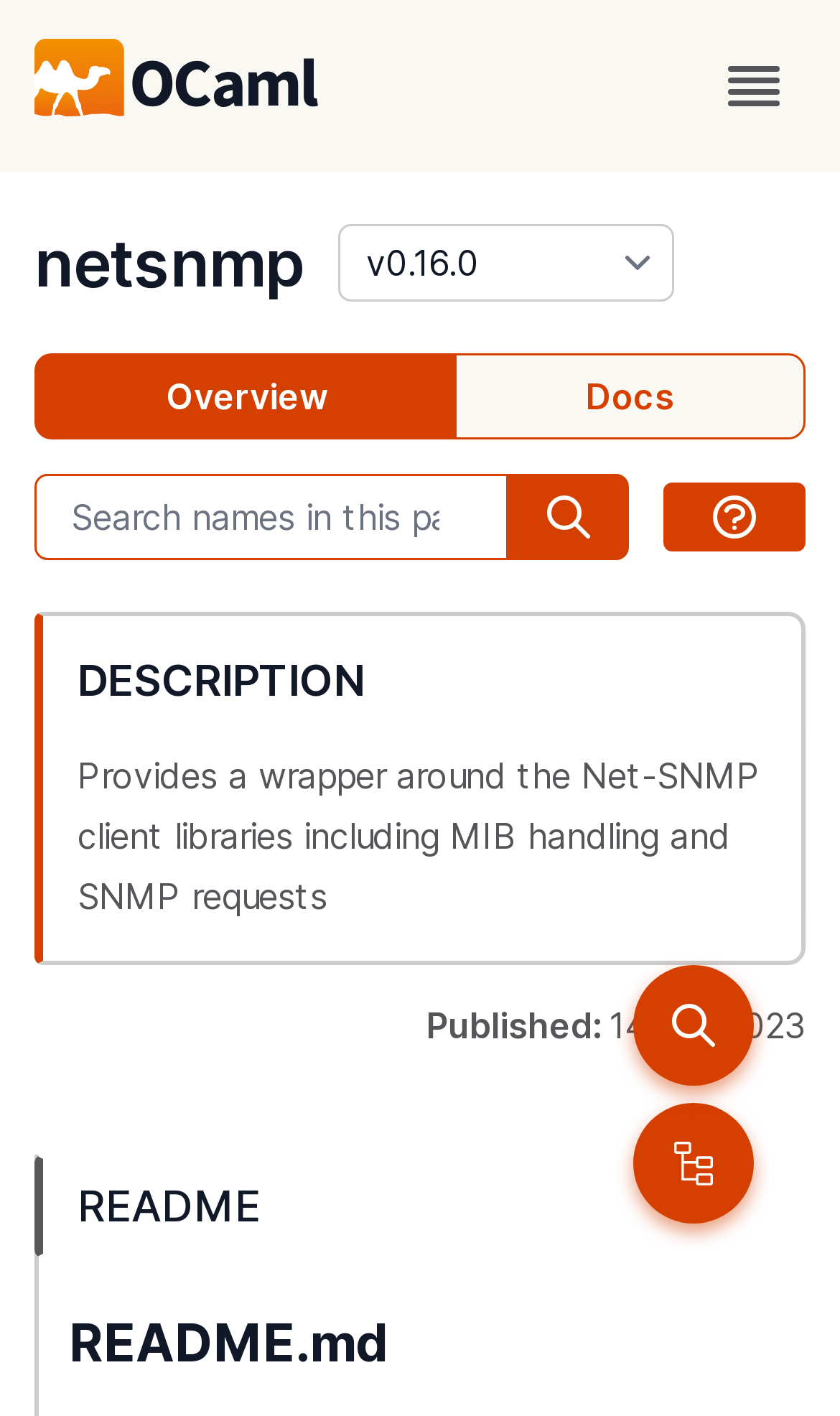What is the name of the package?
Based on the image, respond with a single word or phrase.

netsnmp